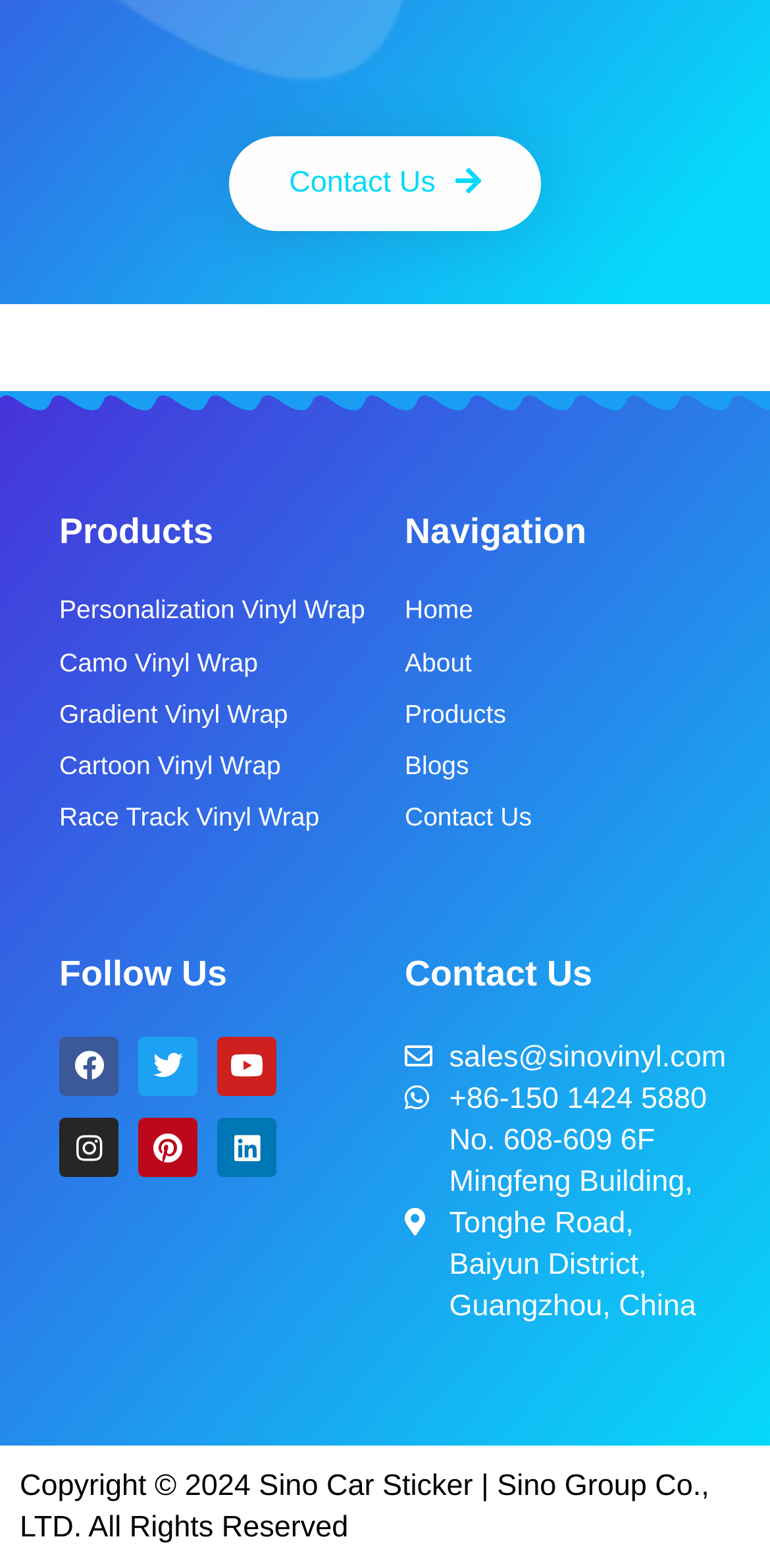Give the bounding box coordinates for the element described by: "Home".

[0.526, 0.378, 0.923, 0.401]